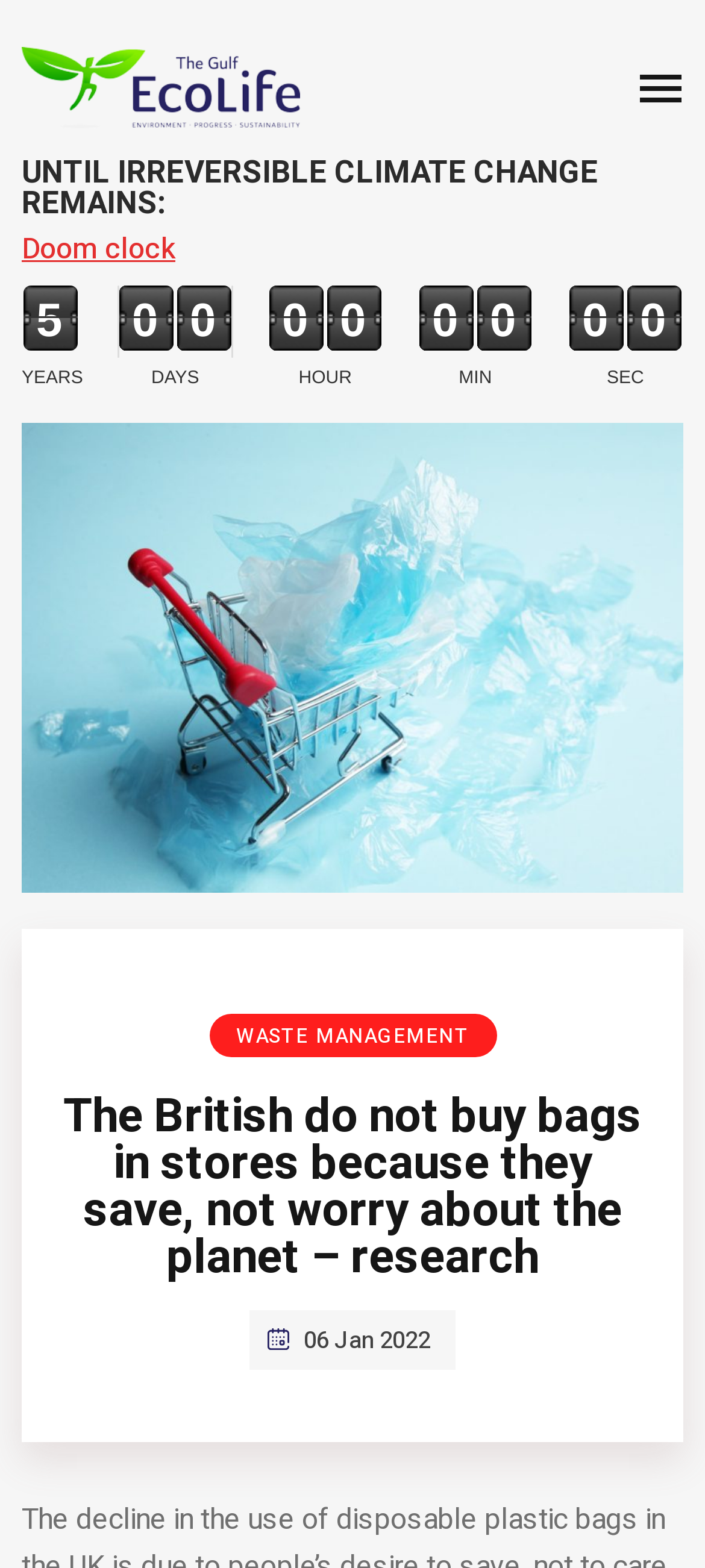What is the date of the research?
Please provide a comprehensive answer based on the details in the screenshot.

The date of the research is 06 Jan 2022, as indicated by the text '06 Jan 2022' at the bottom of the webpage.